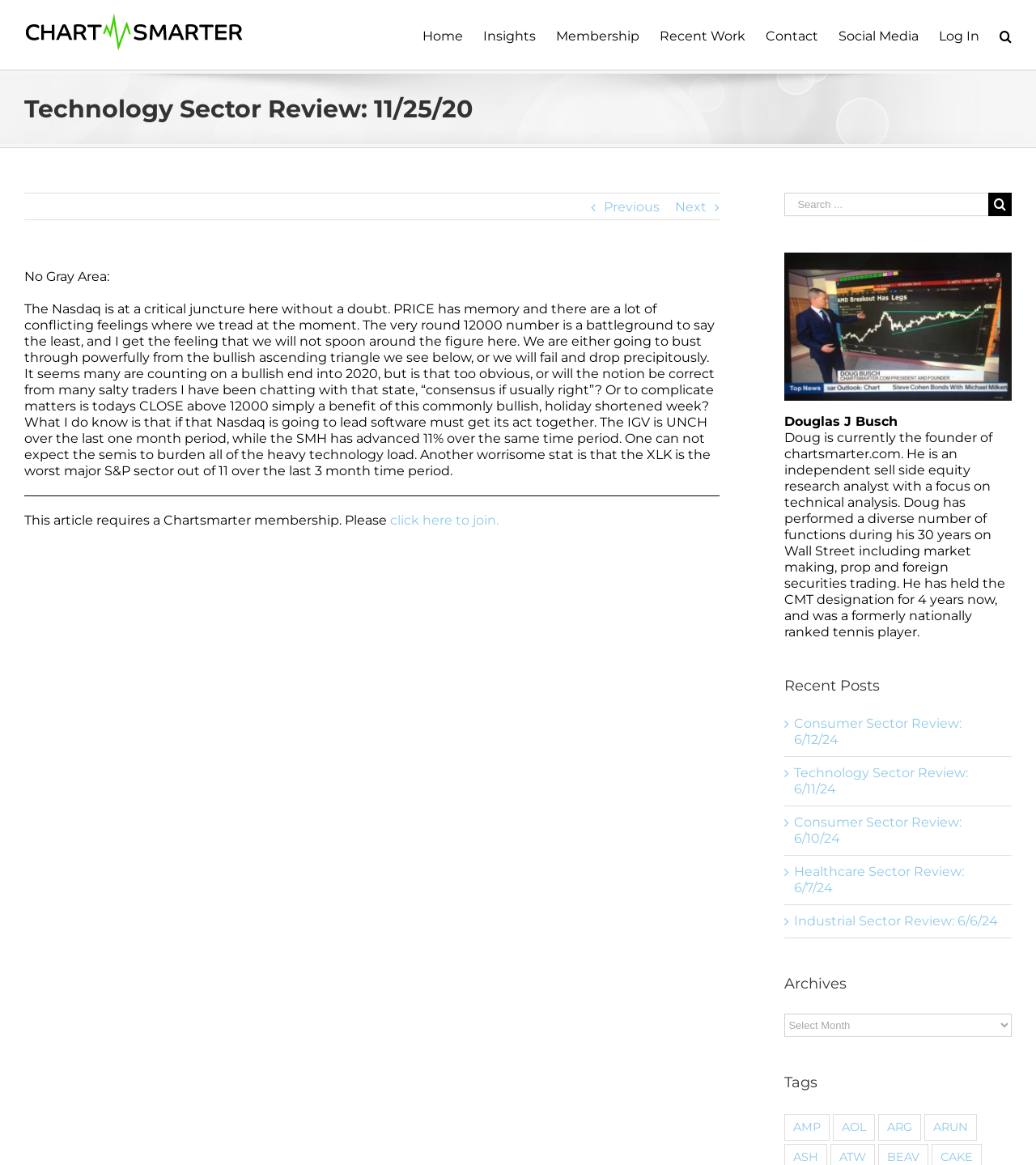Can you extract the headline from the webpage for me?

Technology Sector Review: 11/25/20